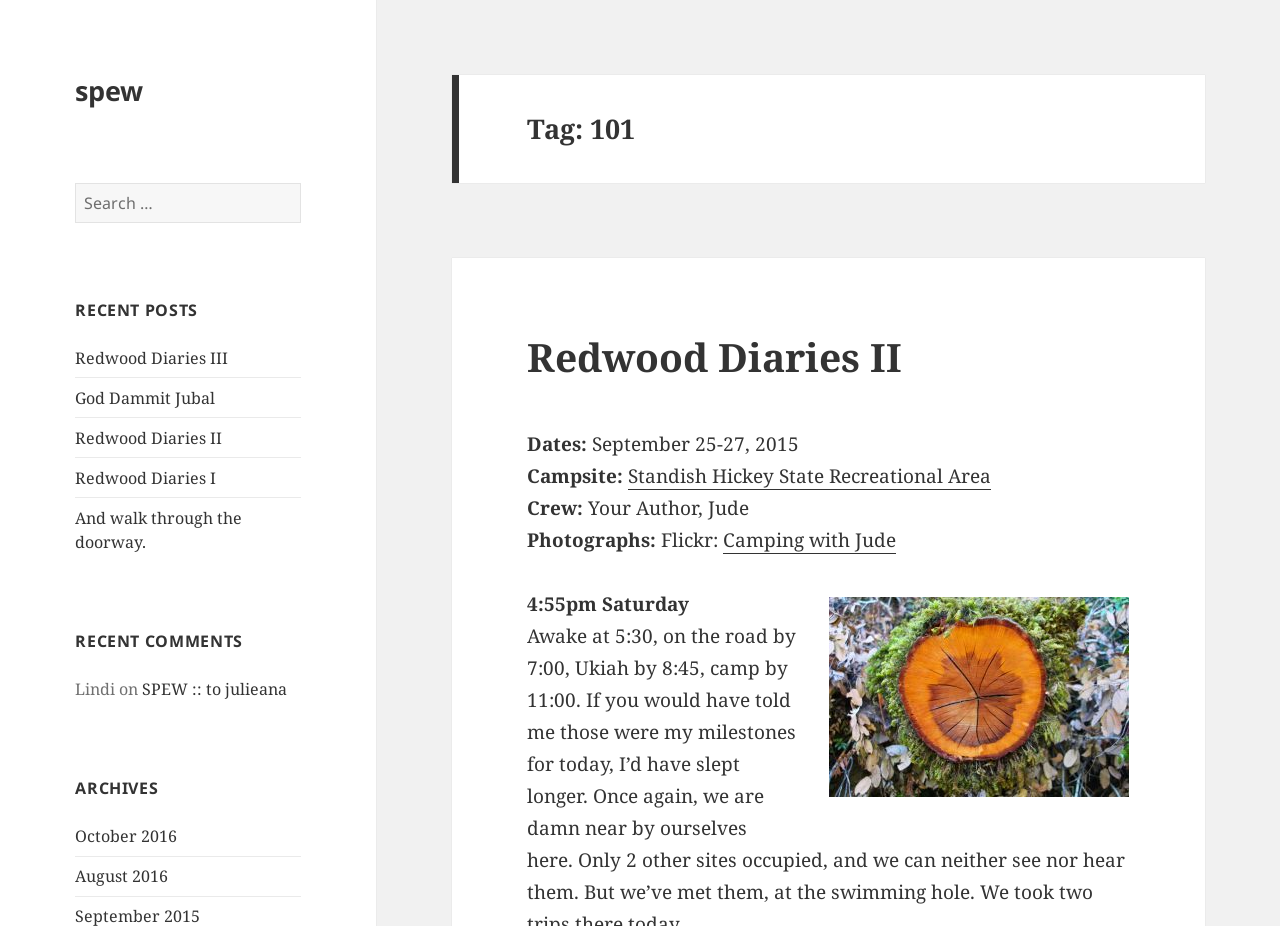Give a full account of the webpage's elements and their arrangement.

This webpage appears to be a blog or personal website, with a focus on sharing stories and experiences. At the top, there is a search bar with a "Search" button, allowing users to search for specific content on the site. Below the search bar, there is a heading titled "RECENT POSTS", followed by a list of five links to recent blog posts, including "Redwood Diaries III", "God Dammit Jubal", and others.

Further down the page, there is a heading titled "RECENT COMMENTS", which lists a single comment from a user named "Lindi" on a post titled "SPEW :: to julieana". Below this, there is a heading titled "ARCHIVES", which lists links to archived posts from October 2016 and August 2016.

On the right-hand side of the page, there is a separate section with a heading titled "Tag: 101", which appears to be a tag or category page. This section includes a heading titled "Redwood Diaries II", followed by a link to the post, as well as details about the post, including dates, campsite, crew, and photographs. There is also an image on this section of the page, titled "2015_0927_004", which appears to be a photograph from the camping trip.

Overall, the webpage has a simple and clean design, with a focus on sharing stories and experiences through blog posts and photographs.